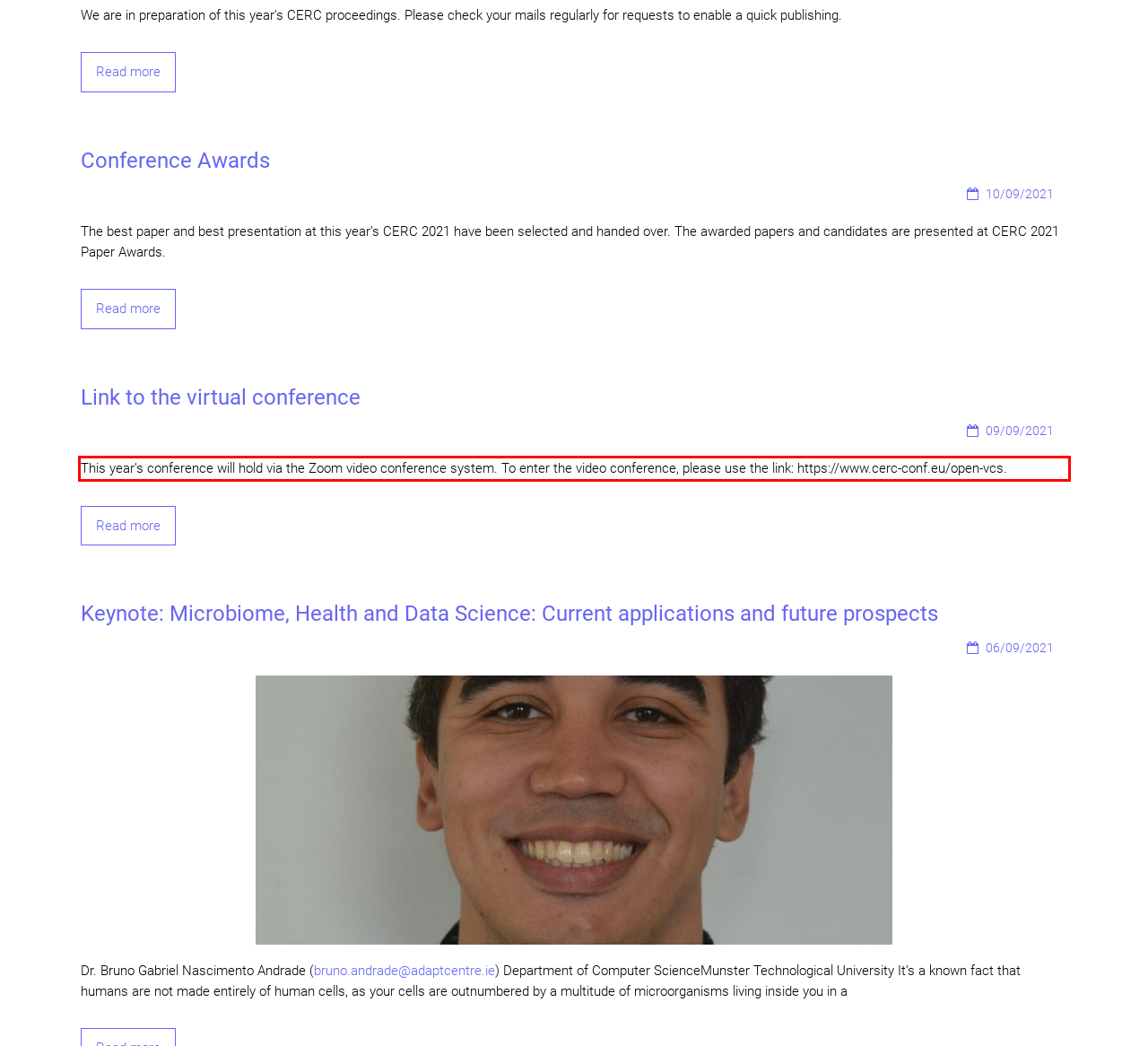Within the screenshot of a webpage, identify the red bounding box and perform OCR to capture the text content it contains.

This year’s conference will hold via the Zoom video conference system. To enter the video conference, please use the link: https://www.cerc-conf.eu/open-vcs.